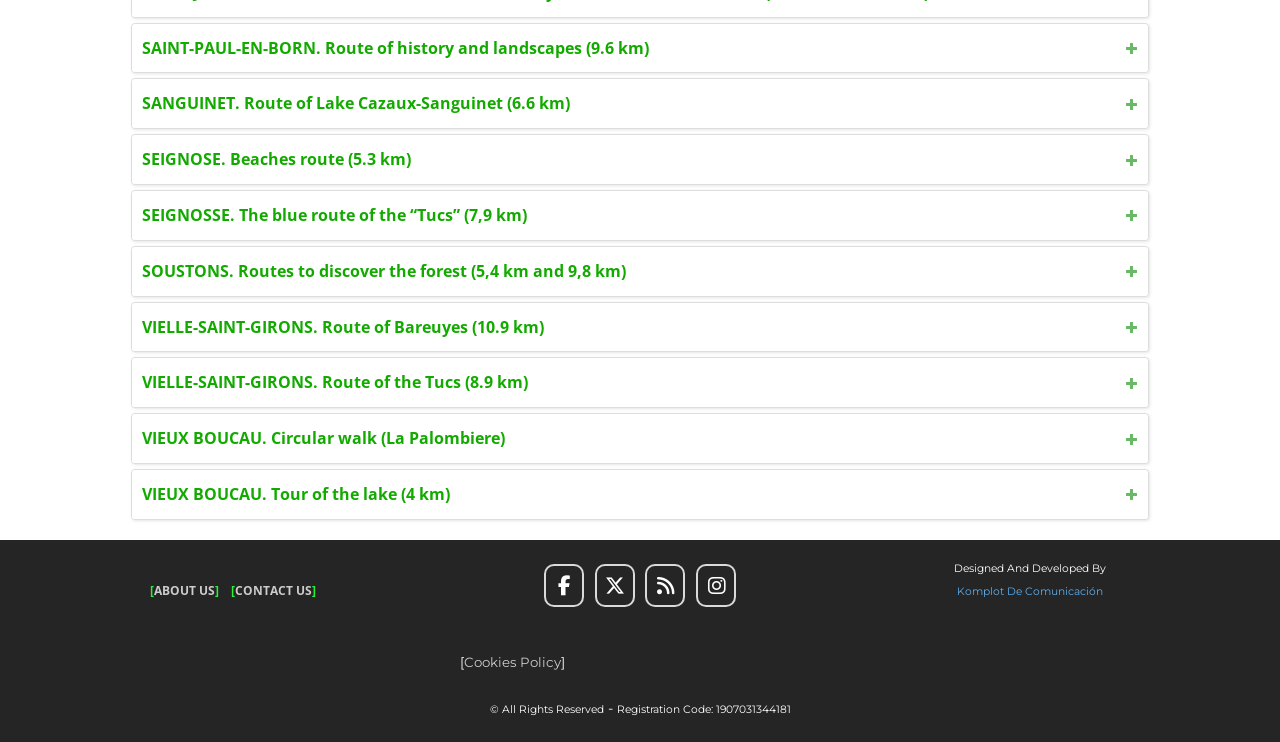Provide a short, one-word or phrase answer to the question below:
What is the registration code of this website?

1907031344181